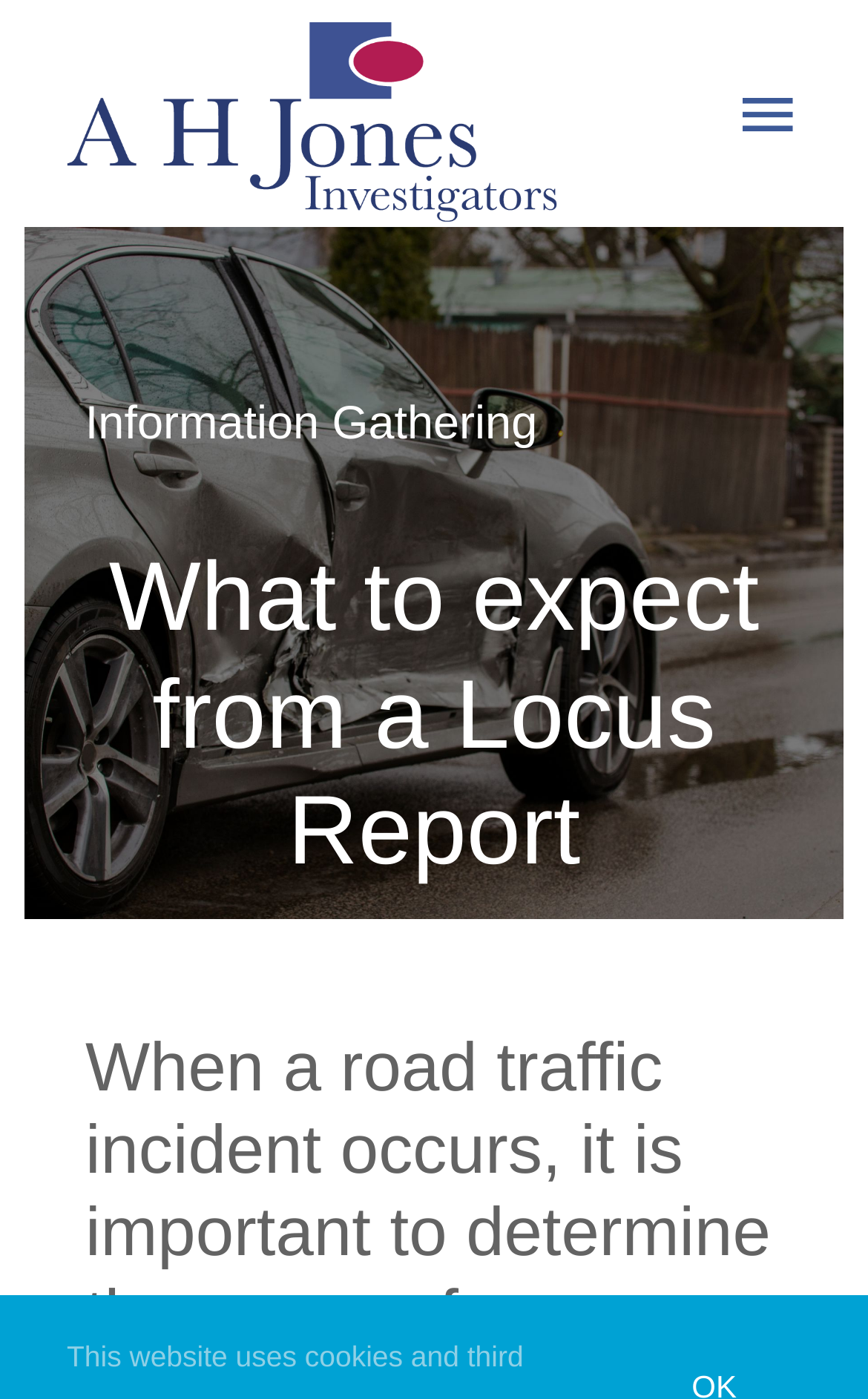Identify and provide the bounding box coordinates of the UI element described: "Home". The coordinates should be formatted as [left, top, right, bottom], with each number being a float between 0 and 1.

[0.0, 0.132, 1.0, 0.236]